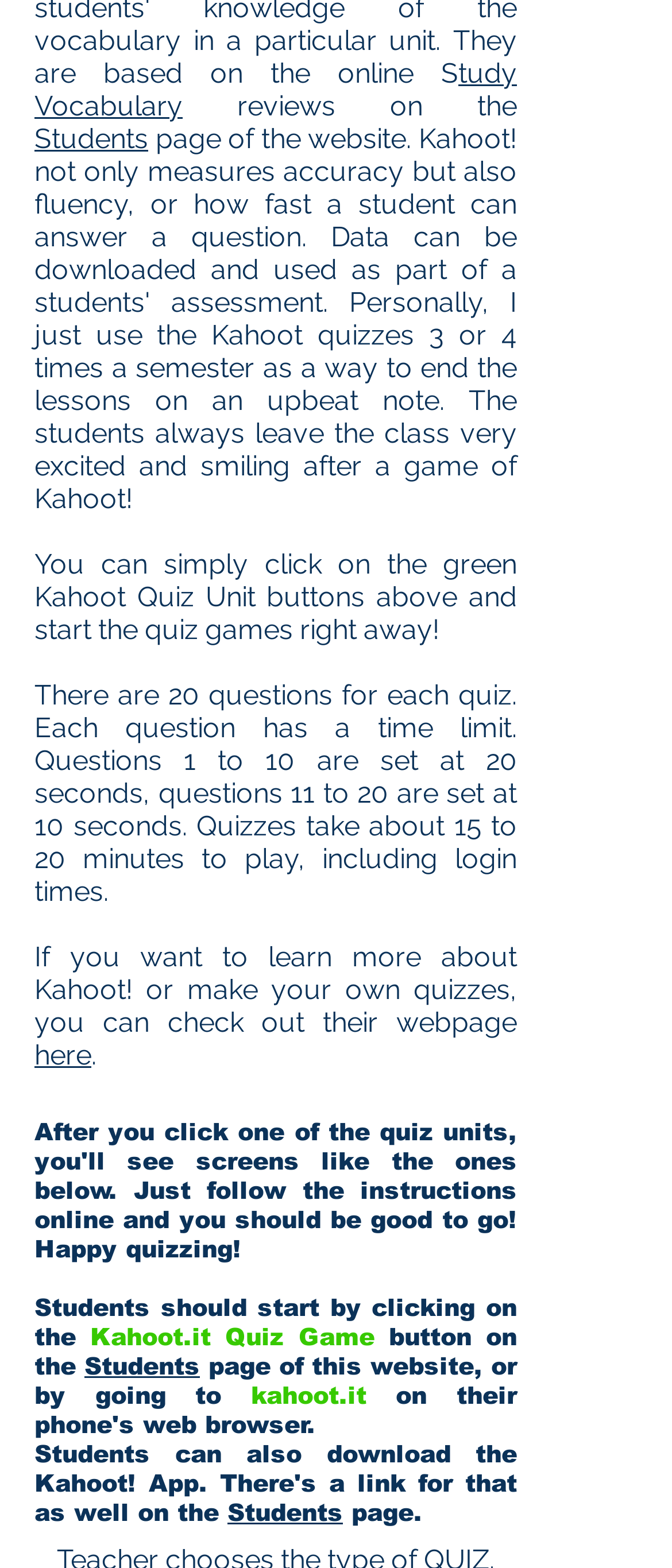Identify the bounding box for the UI element described as: "Students". The coordinates should be four float numbers between 0 and 1, i.e., [left, top, right, bottom].

[0.338, 0.956, 0.51, 0.973]